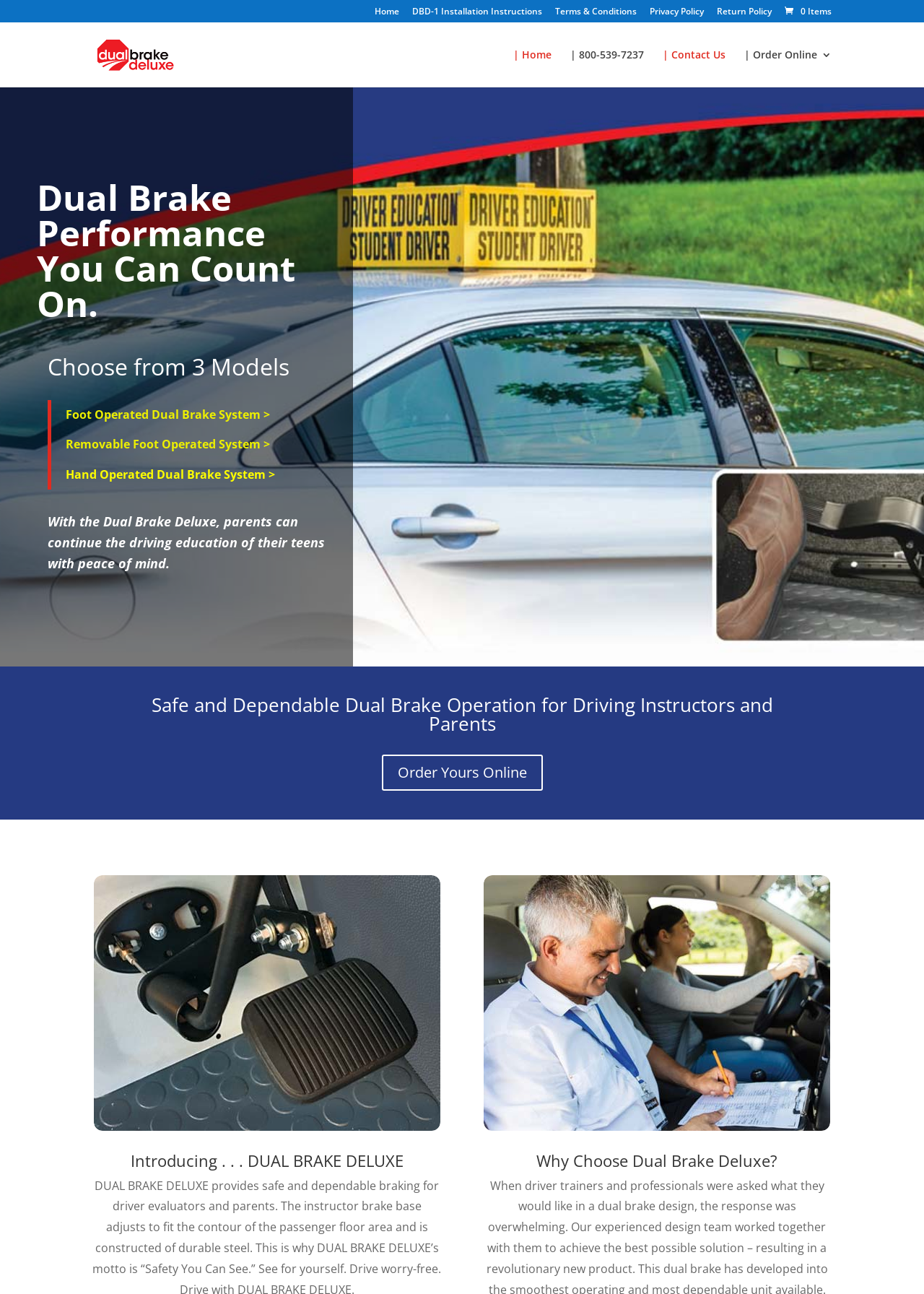Identify the bounding box coordinates of the part that should be clicked to carry out this instruction: "Go to Home page".

[0.405, 0.006, 0.432, 0.017]